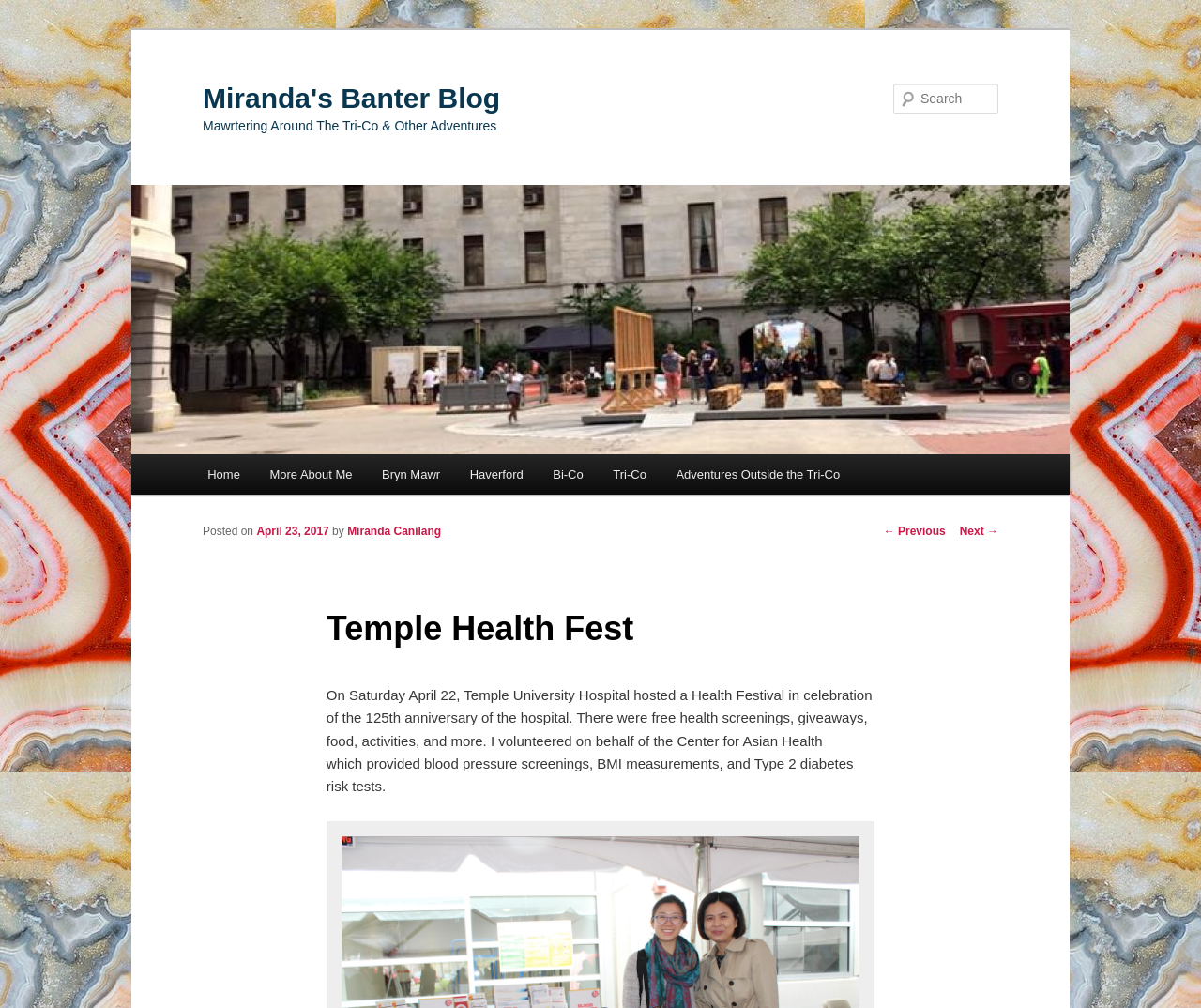Please extract the primary headline from the webpage.

Miranda's Banter Blog